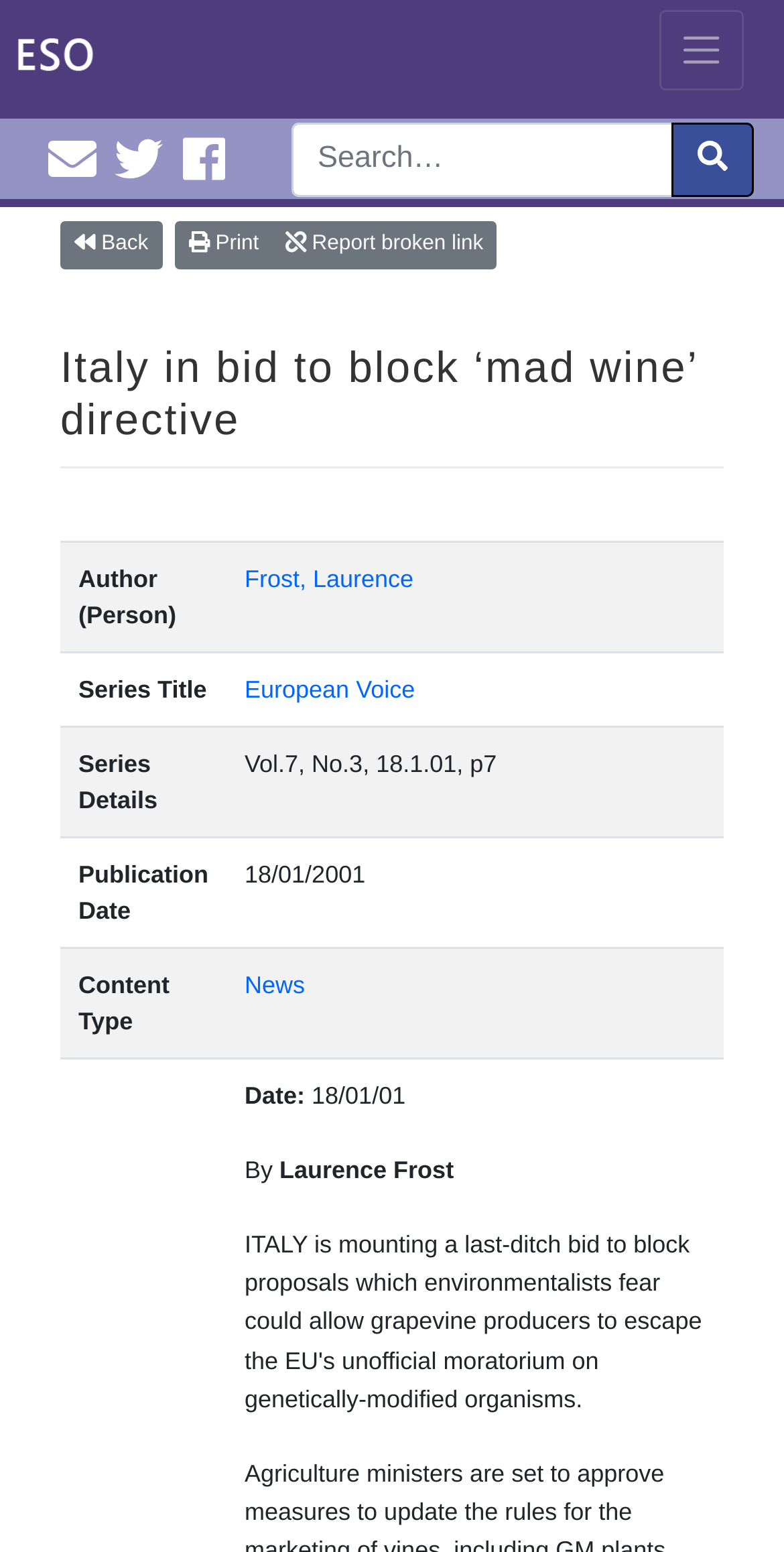Specify the bounding box coordinates of the area that needs to be clicked to achieve the following instruction: "Search for something".

[0.333, 0.079, 1.0, 0.128]